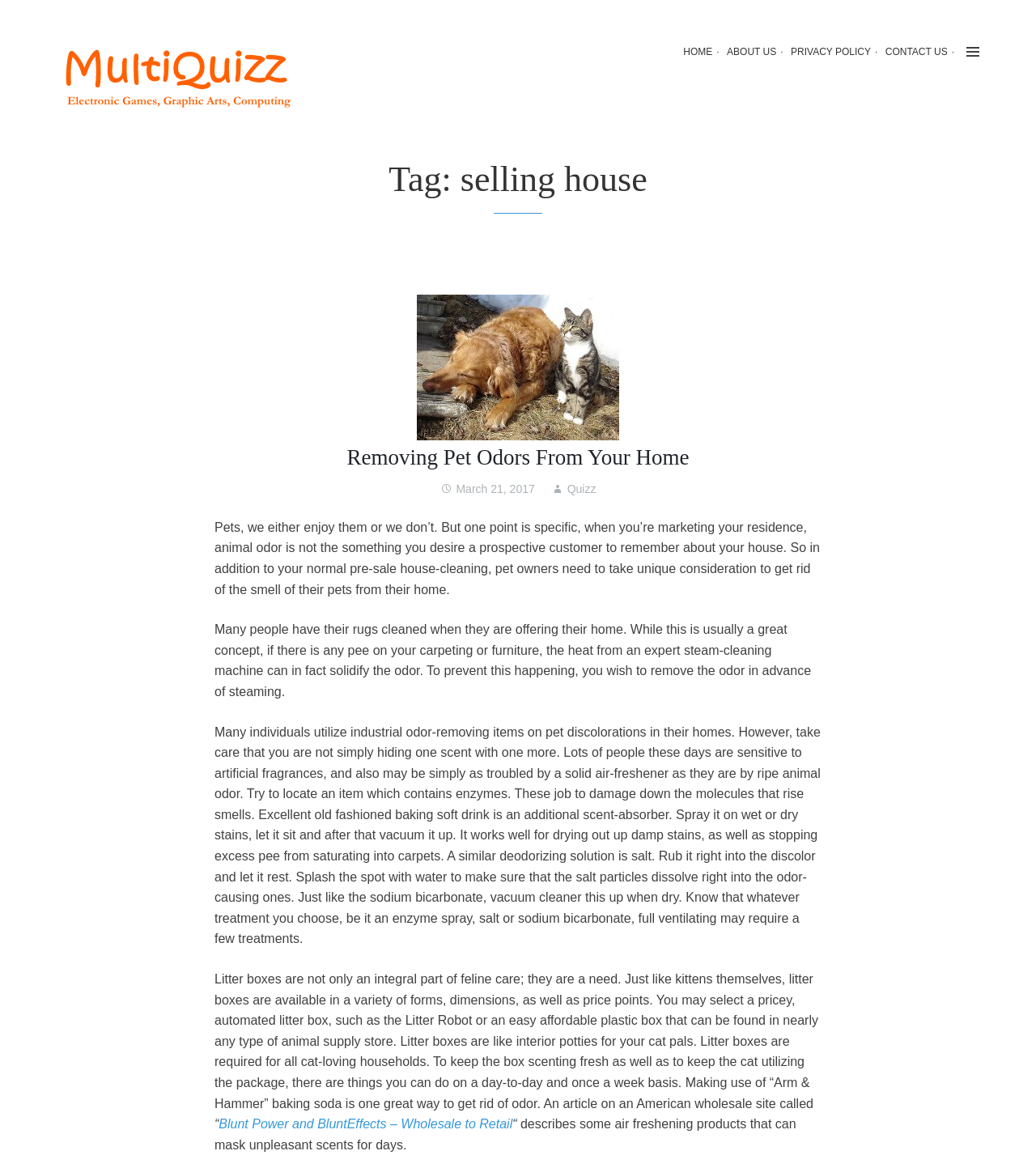What is the benefit of using baking soda to remove pet odors?
Look at the image and respond to the question as thoroughly as possible.

The benefit of using baking soda to remove pet odors is that it absorbs the odors. The webpage suggests that baking soda can be used to absorb pet odors and prevent them from spreading.